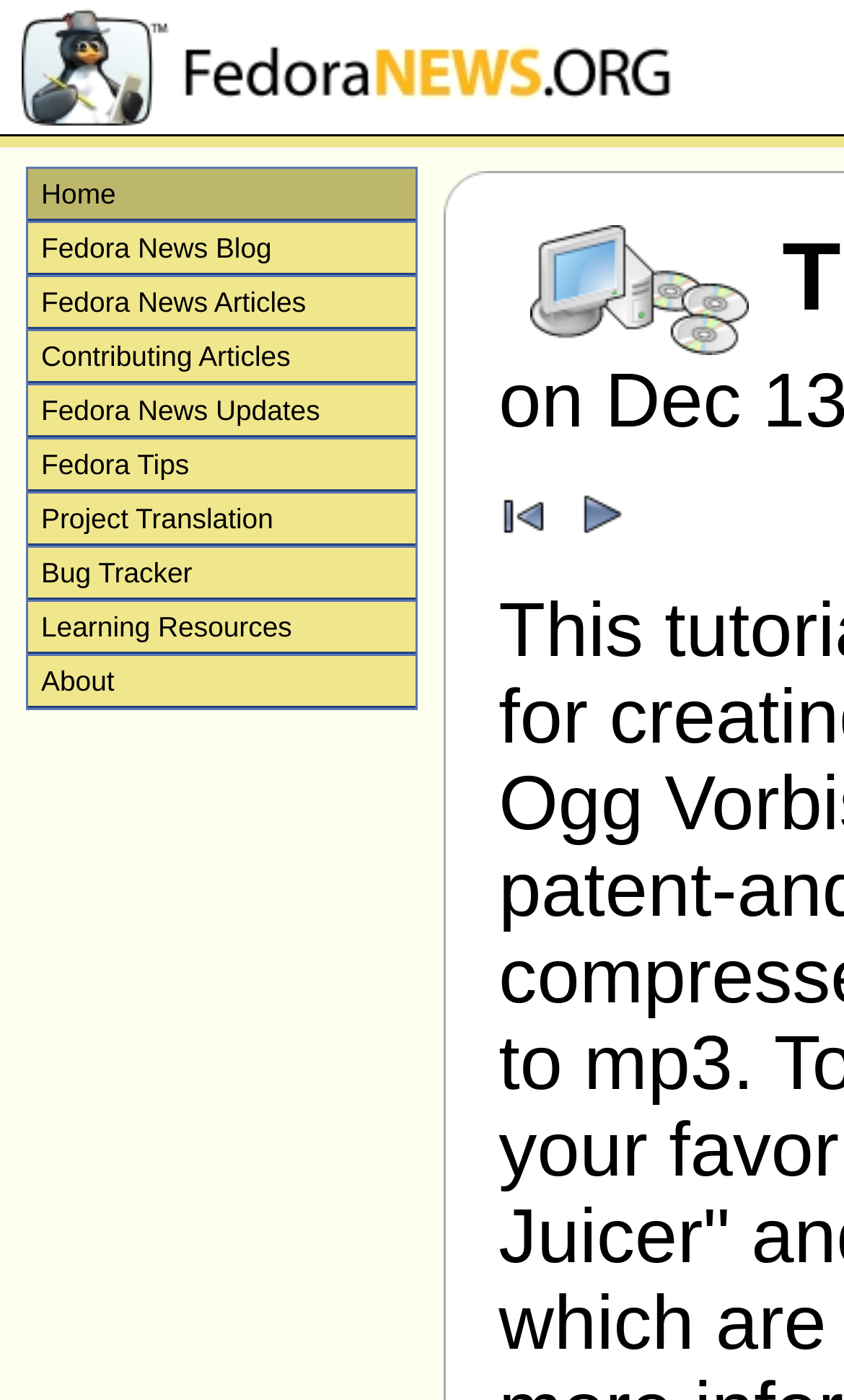Answer briefly with one word or phrase:
Are there any sub-links under 'Fedora News Blog'?

No